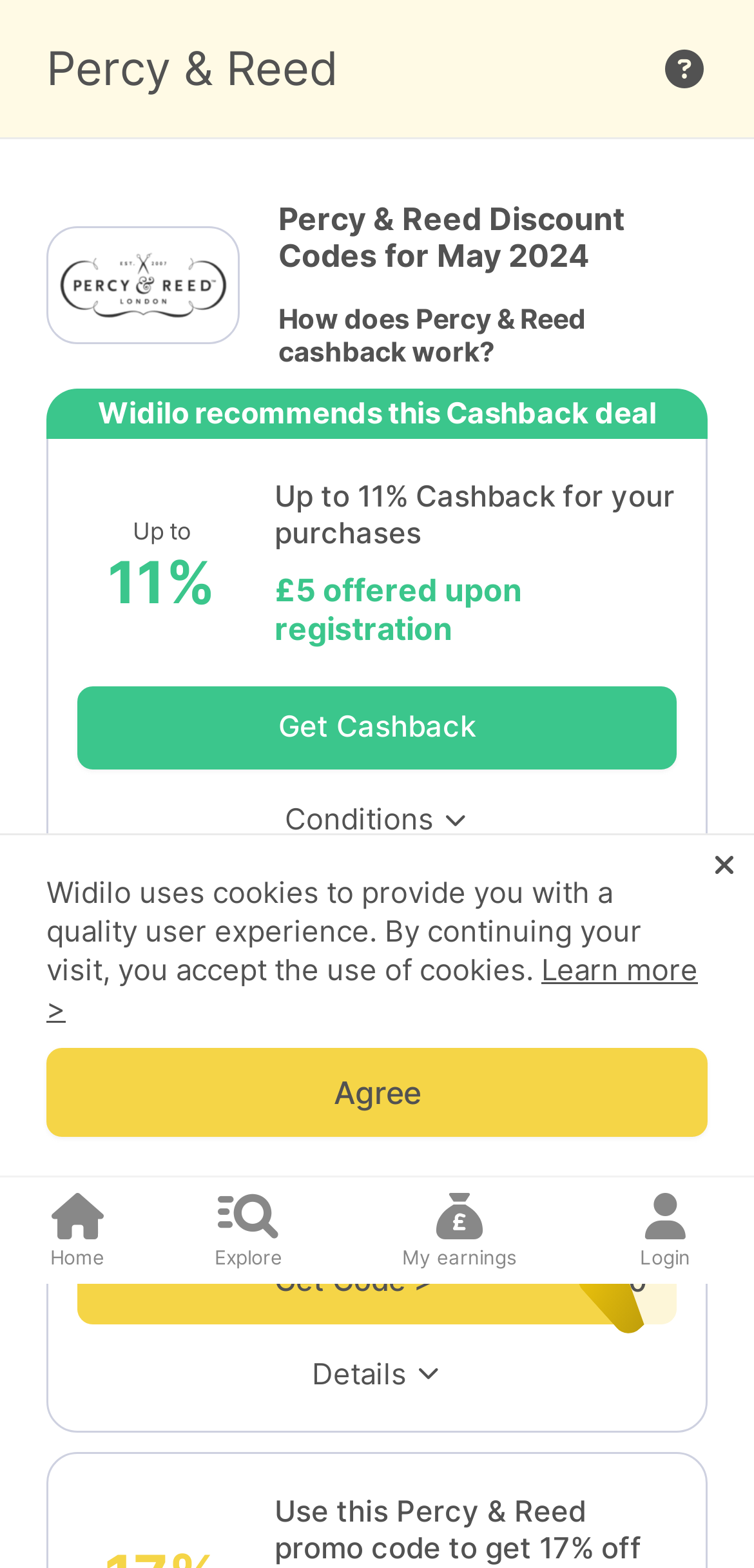Determine the bounding box coordinates for the area that needs to be clicked to fulfill this task: "Get Cashback". The coordinates must be given as four float numbers between 0 and 1, i.e., [left, top, right, bottom].

[0.103, 0.438, 0.897, 0.491]